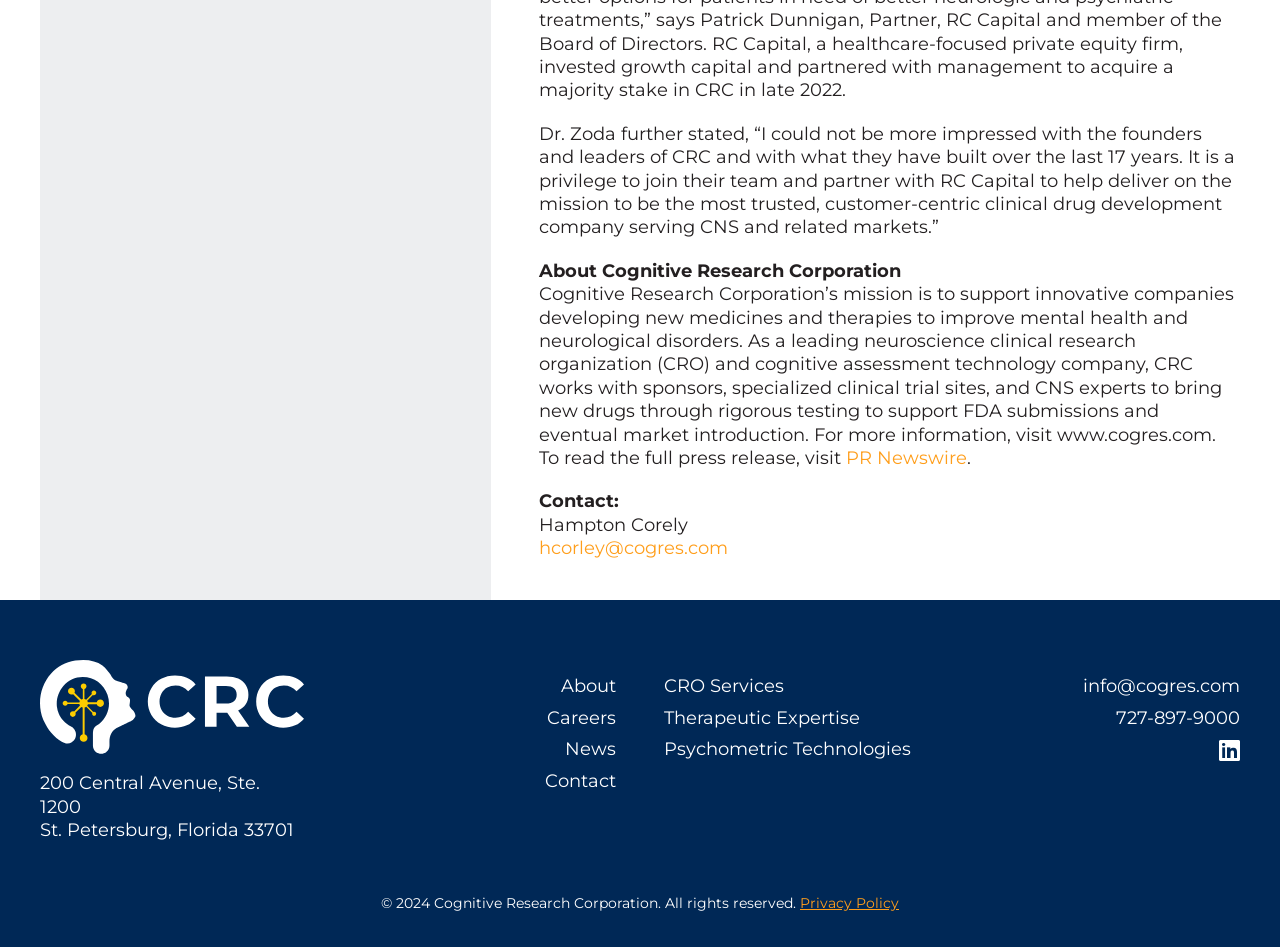Using the element description parent_node: info@cogres.com aria-label="Link to https://www.linkedin.com/company/cognitive-research-corporation/", predict the bounding box coordinates for the UI element. Provide the coordinates in (top-left x, top-left y, bottom-right x, bottom-right y) format with values ranging from 0 to 1.

[0.952, 0.78, 0.969, 0.805]